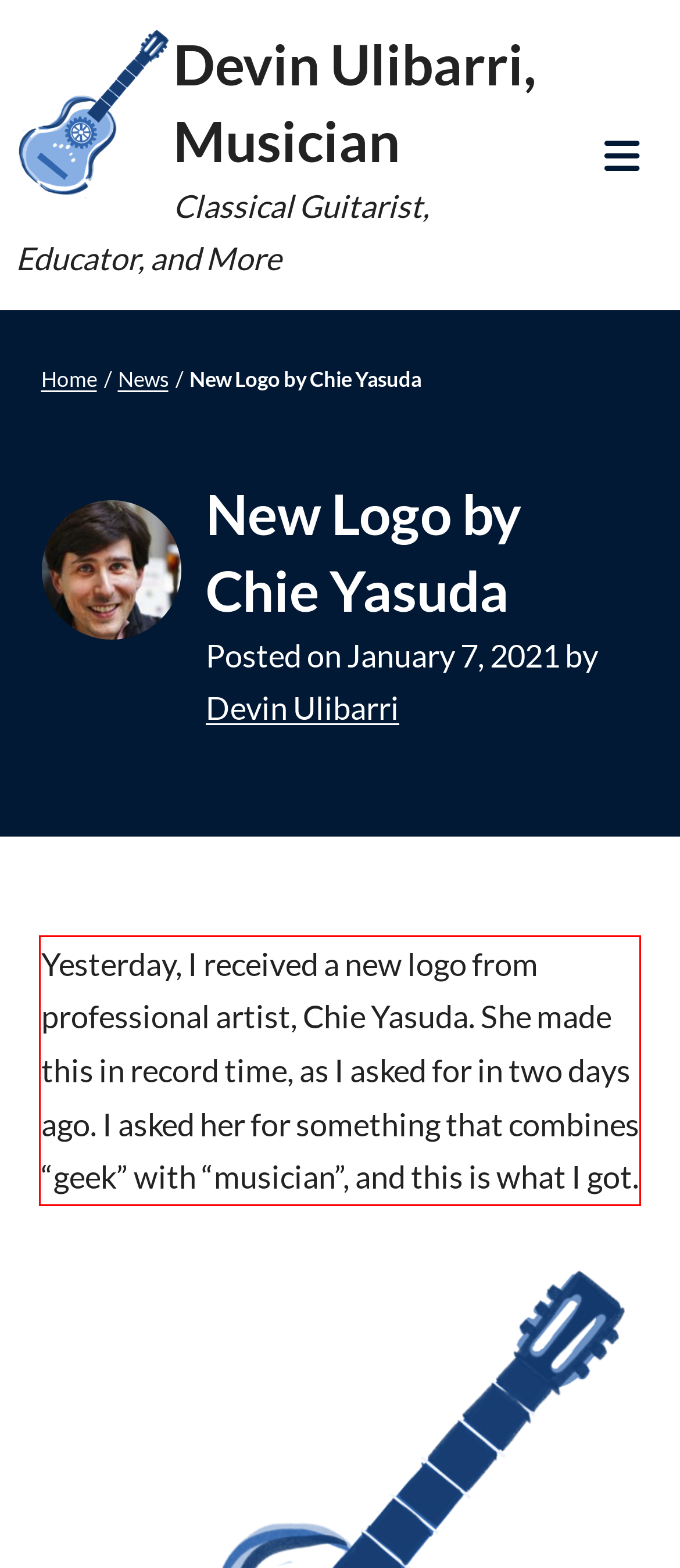Review the webpage screenshot provided, and perform OCR to extract the text from the red bounding box.

Yesterday, I received a new logo from professional artist, Chie Yasuda. She made this in record time, as I asked for in two days ago. I asked her for something that combines “geek” with “musician”, and this is what I got.